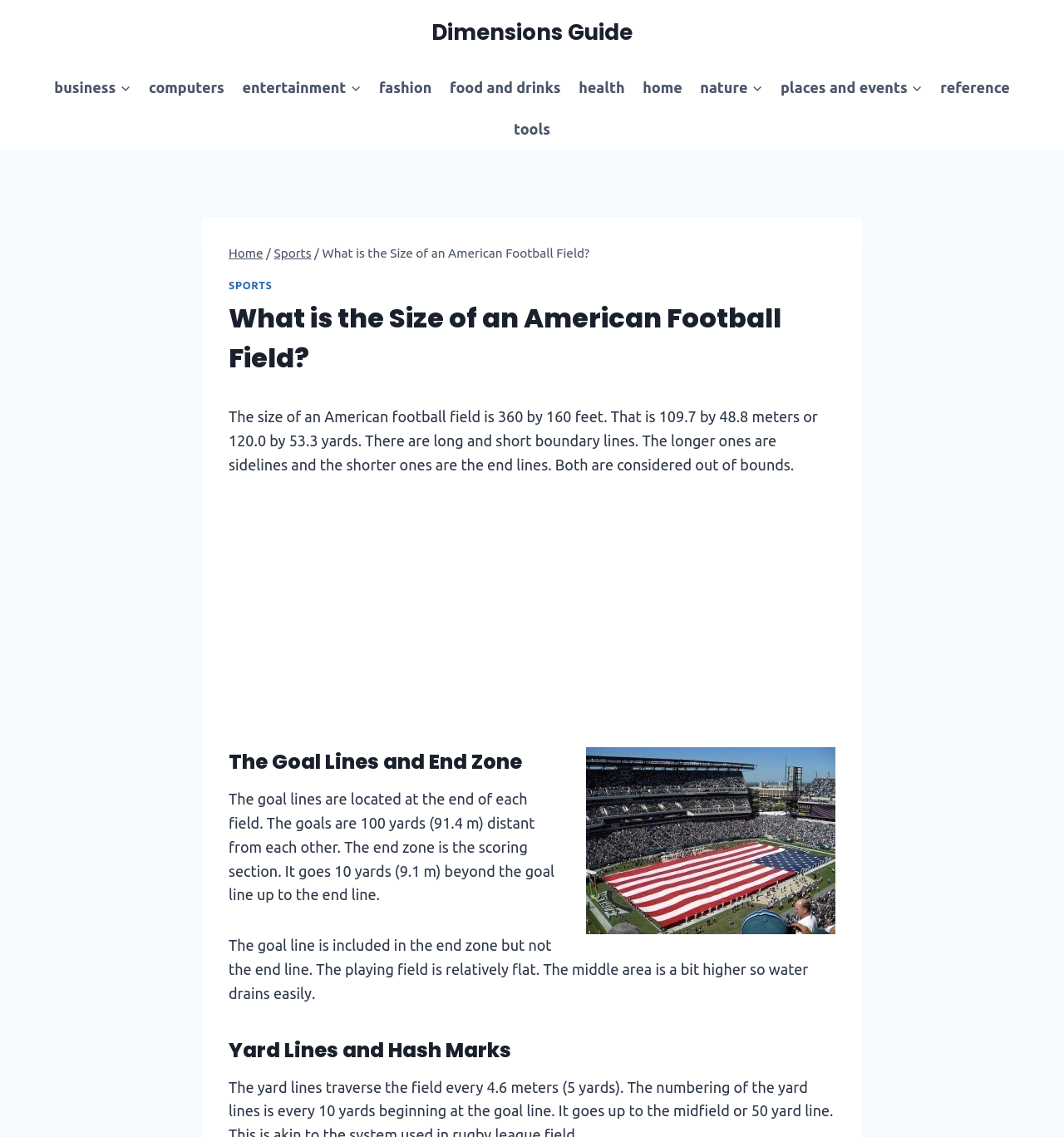Could you provide the bounding box coordinates for the portion of the screen to click to complete this instruction: "check the list of 69 free Adobe Flash CS6 video tutorials"?

None